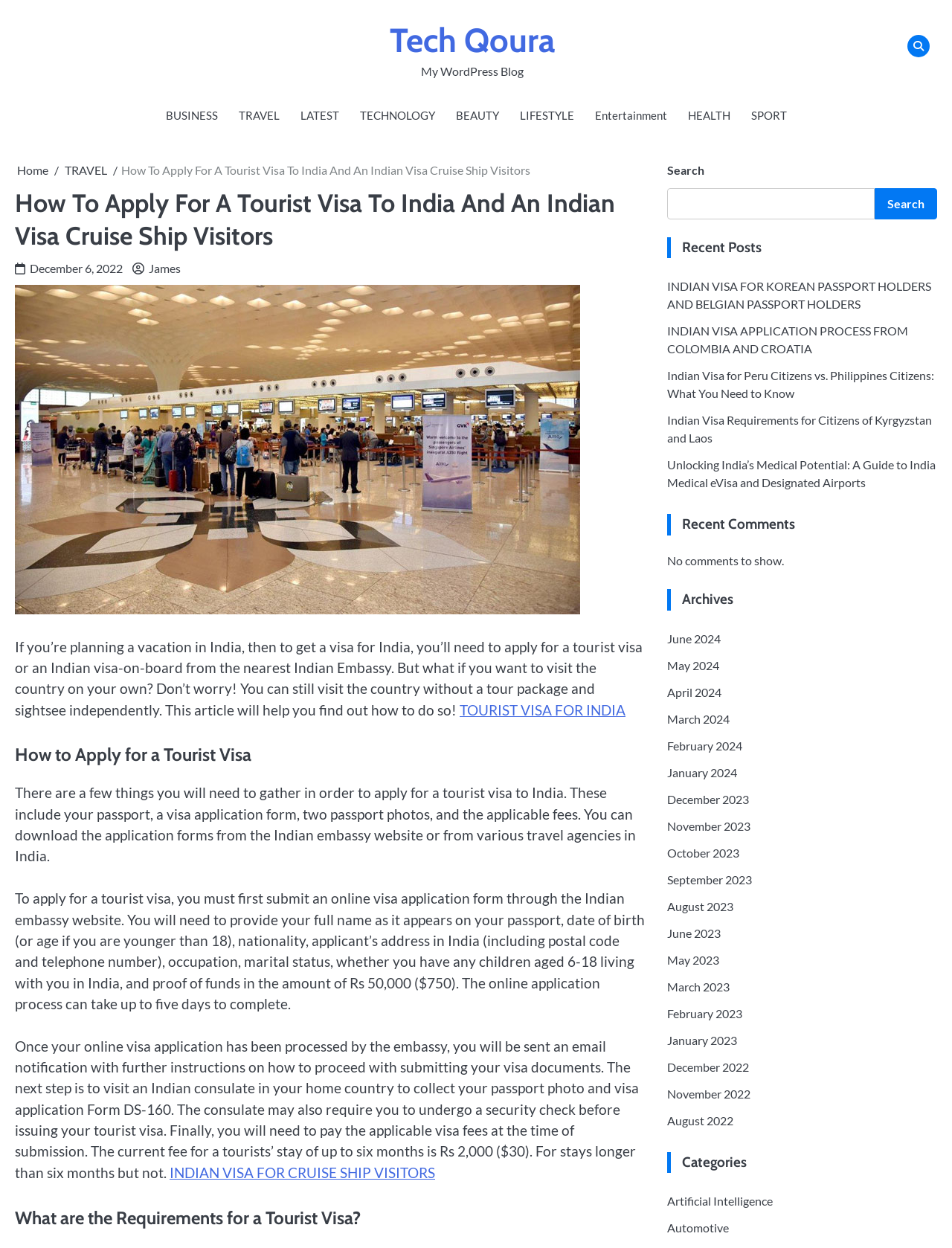Based on the image, please elaborate on the answer to the following question:
What type of visa is required for cruise ship visitors?

Based on the webpage content, it is mentioned that 'If you’re planning a vacation in India, then to get a visa for India, you’ll need to apply for a tourist visa or an Indian visa-on-board from the nearest Indian Embassy.' Additionally, there is a section dedicated to 'INDIAN VISA FOR CRUISE SHIP VISITORS', which suggests that a specific type of visa is required for cruise ship visitors, which is an Indian visa.